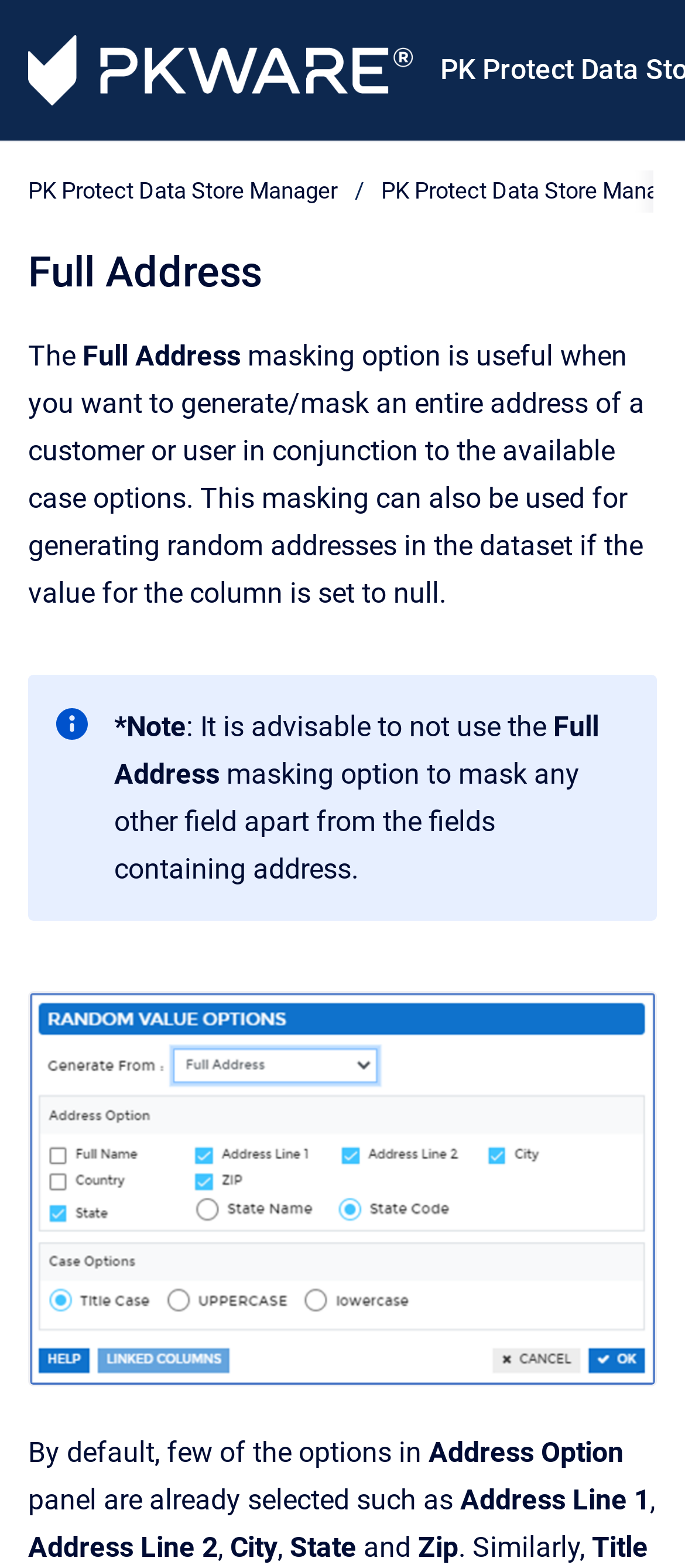What is shown in the figure on the webpage?
Refer to the image and provide a one-word or short phrase answer.

Image